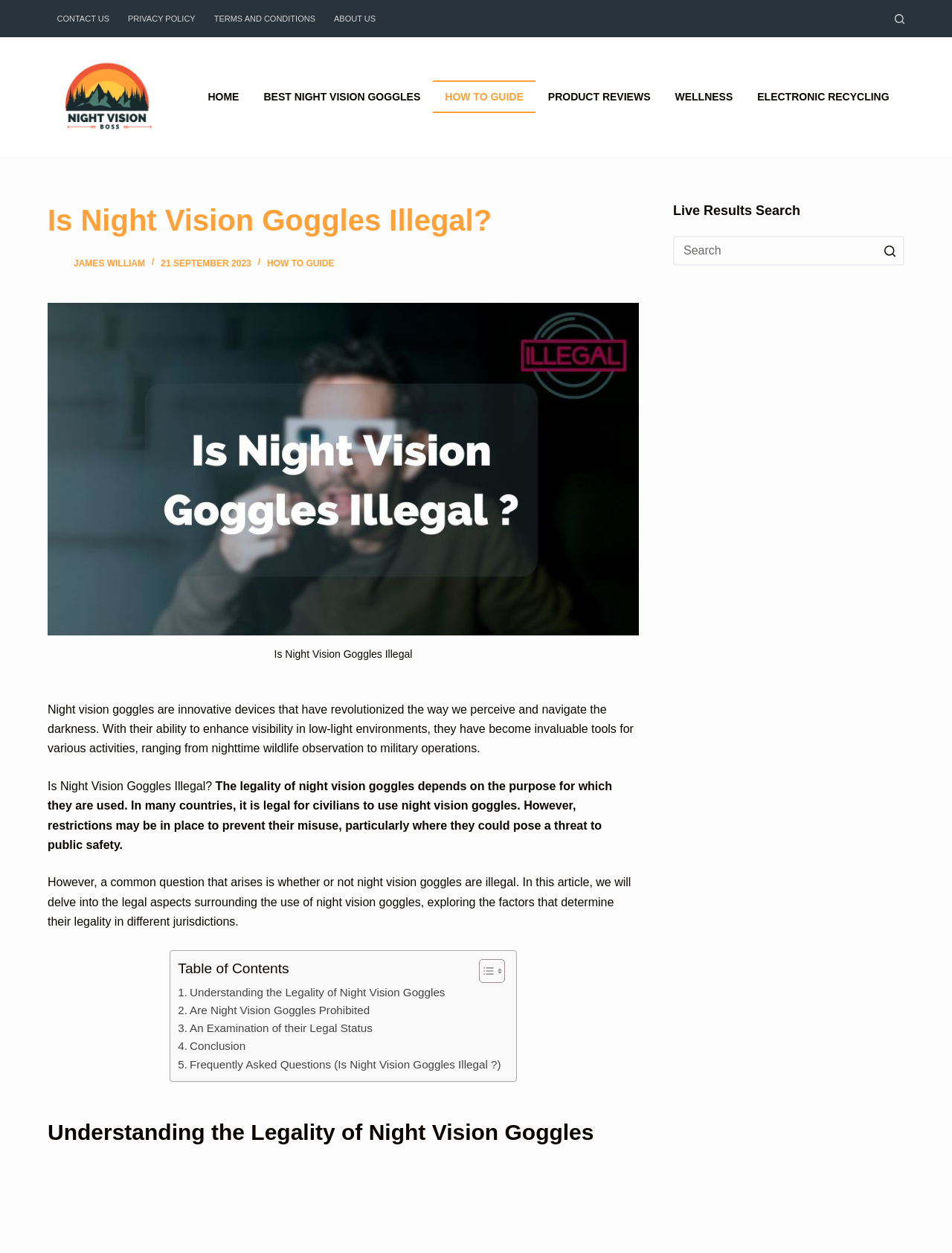Please identify the coordinates of the bounding box for the clickable region that will accomplish this instruction: "Go to the 'HOW TO GUIDE' page".

[0.455, 0.064, 0.563, 0.09]